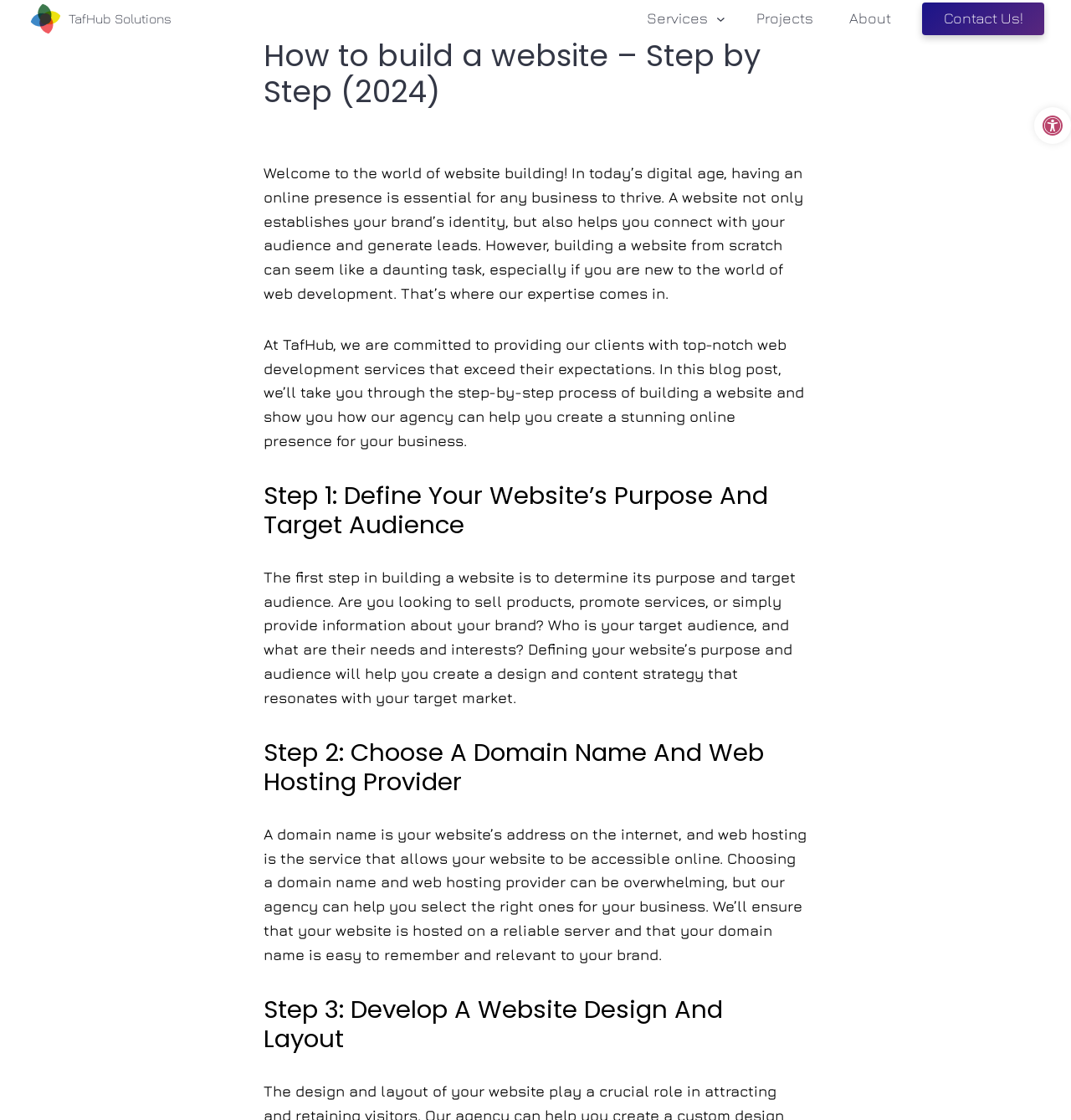What is the position of the navigation menu?
Based on the image, answer the question with as much detail as possible.

The navigation menu is located at the top right corner of the webpage, as indicated by the bounding box coordinates of the navigation element, which has a y1 value of 0.002 and an x1 value of 0.6.